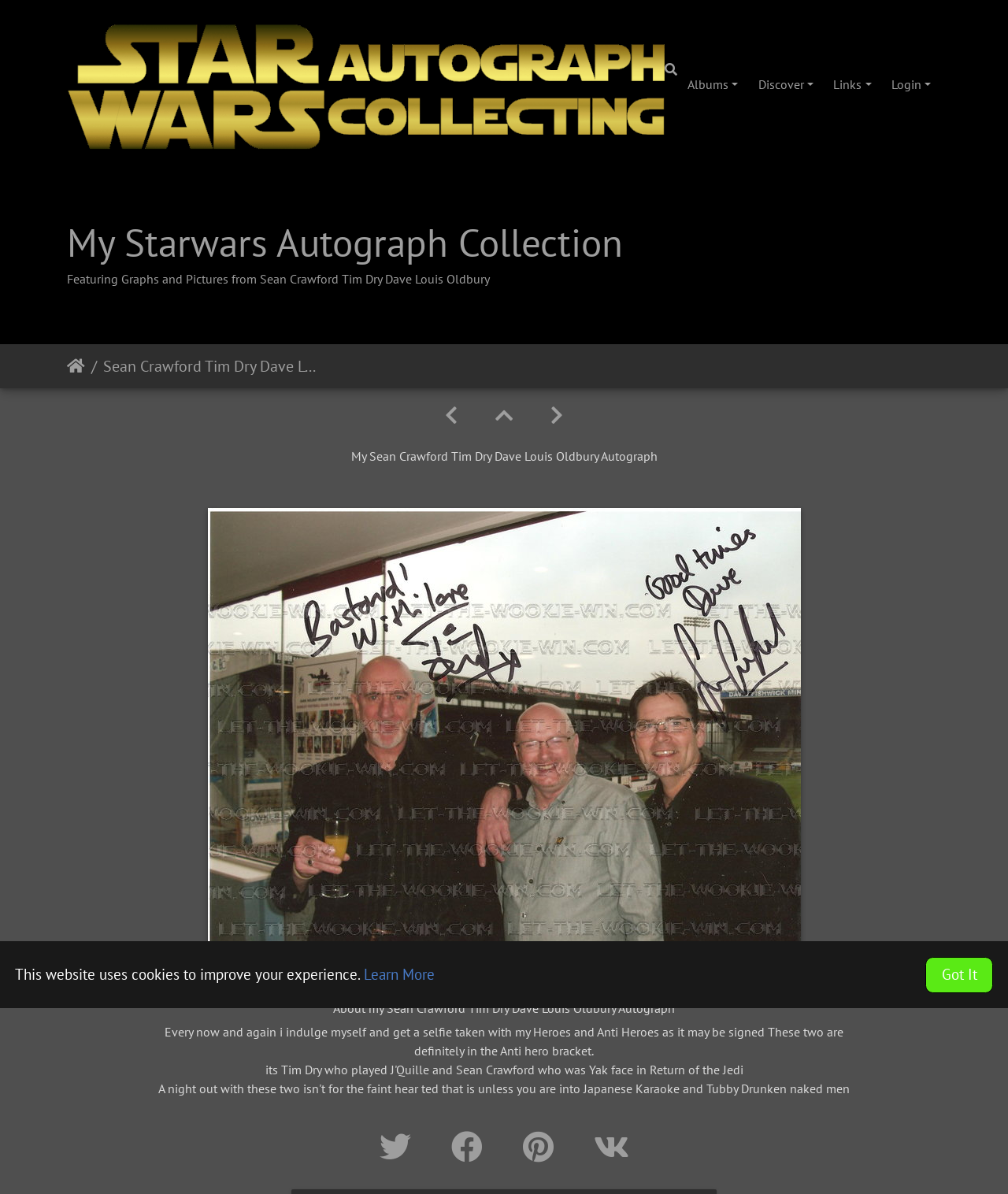Identify the bounding box coordinates of the element that should be clicked to fulfill this task: "view artist statement". The coordinates should be provided as four float numbers between 0 and 1, i.e., [left, top, right, bottom].

None